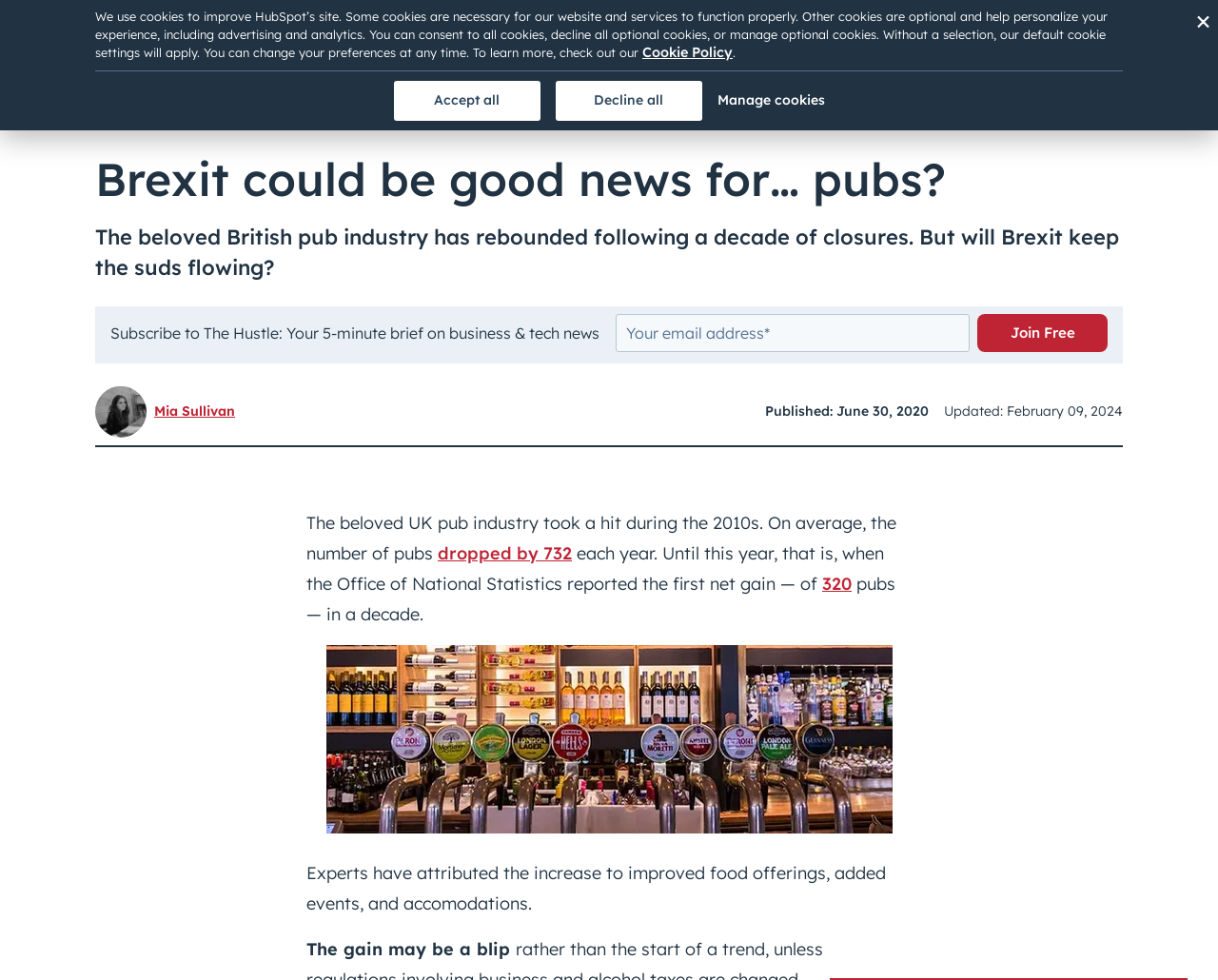Respond to the following query with just one word or a short phrase: 
Who is the author of the article?

Mia Sullivan